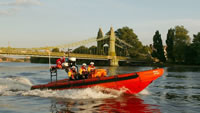Explain in detail what you see in the image.

The image depicts a Chiswick RNLI lifeboat in action, showcasing the crew engaged in a rescue operation on the Thames River. The bright orange boat cuts through the water, highlighting its readiness and speed. In the background, the iconic structure of the bridge stands tall alongside lush trees lining the riverbank, symbolizing the serene yet sometimes perilous nature of the river. This scene underscores the heroism and quick response of the RNLI crew, particularly in light of their vital role in rescues, such as the recent incident involving a mother and her toddler. On January 27, 2013, the Chiswick Lifeboat was crucial in rescuing a two-year-old girl from the Thames after she fell into the water, showcasing its significant commitment to safety and service along the tidal stretch of the river.